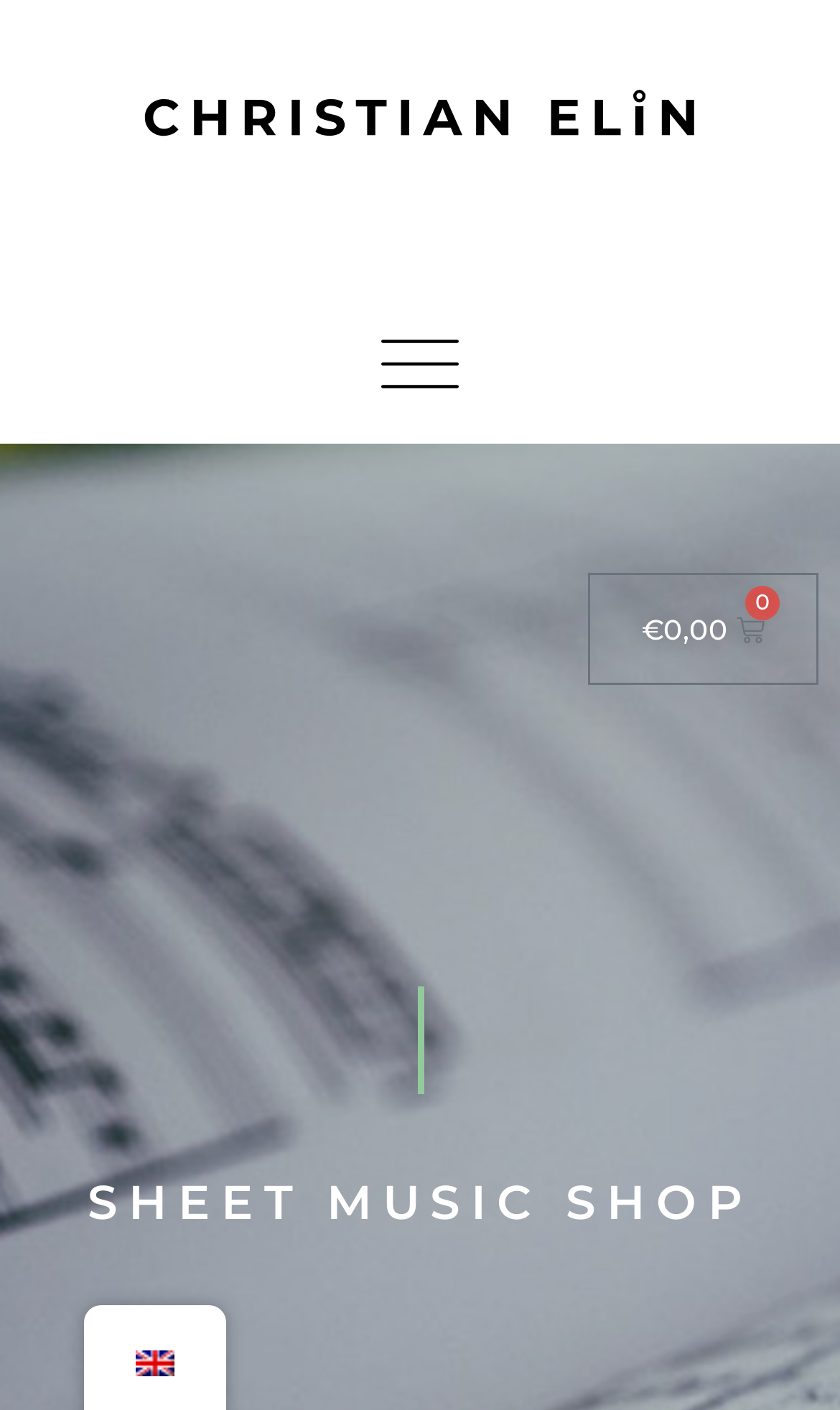What is the language of the website?
Answer the question in as much detail as possible.

I found the answer by looking at the link element with the text 'en_GB' which is an indicator of the language of the website, and it is also accompanied by a corresponding image.